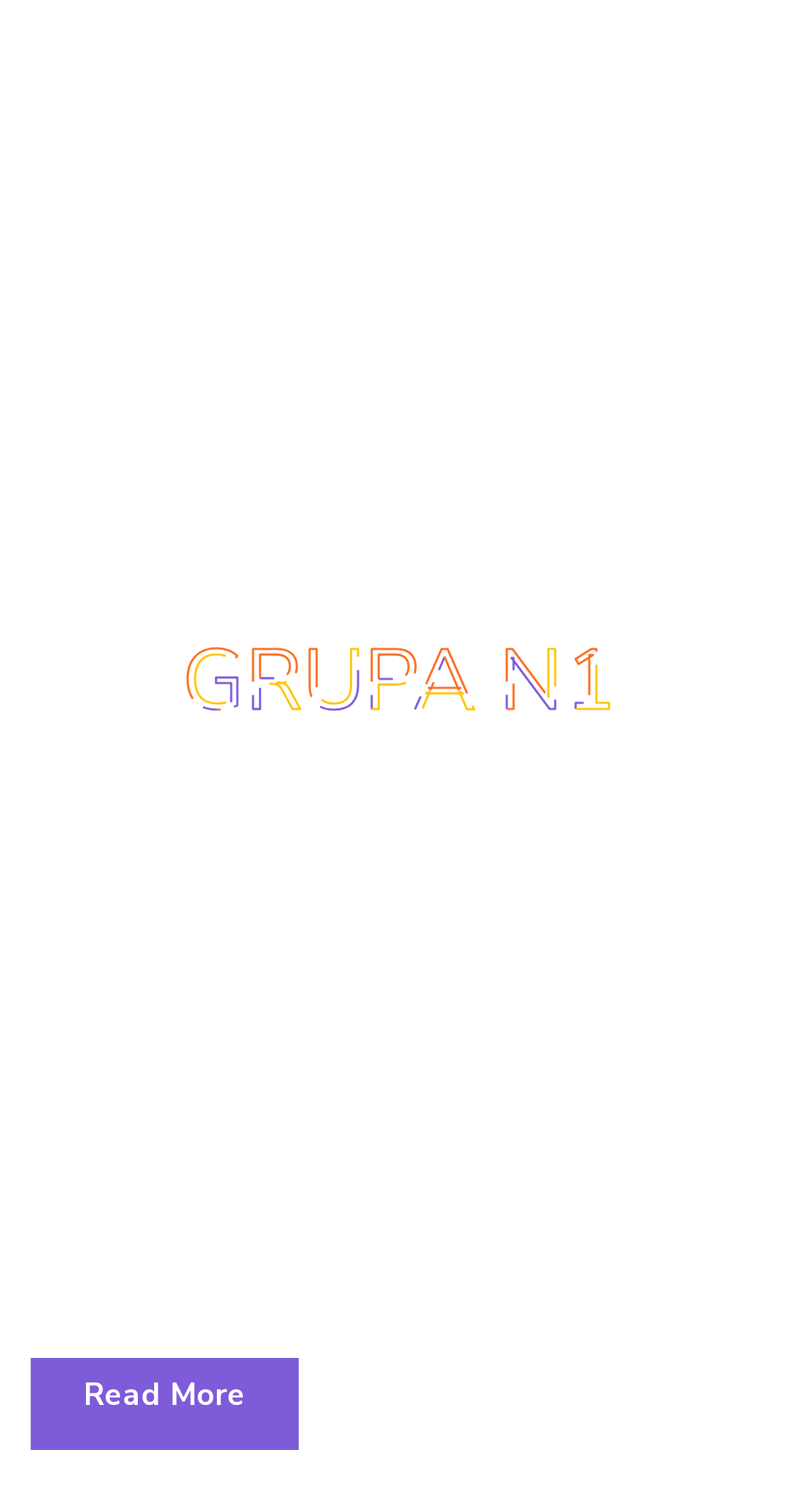What is the text above 'About Us'?
Refer to the image and give a detailed response to the question.

I looked at the vertical positions of the elements by comparing their y1, y2 coordinates and found that the text 'GOOD DESIGN FOR GOOD PEOPLE' is above 'About Us'.